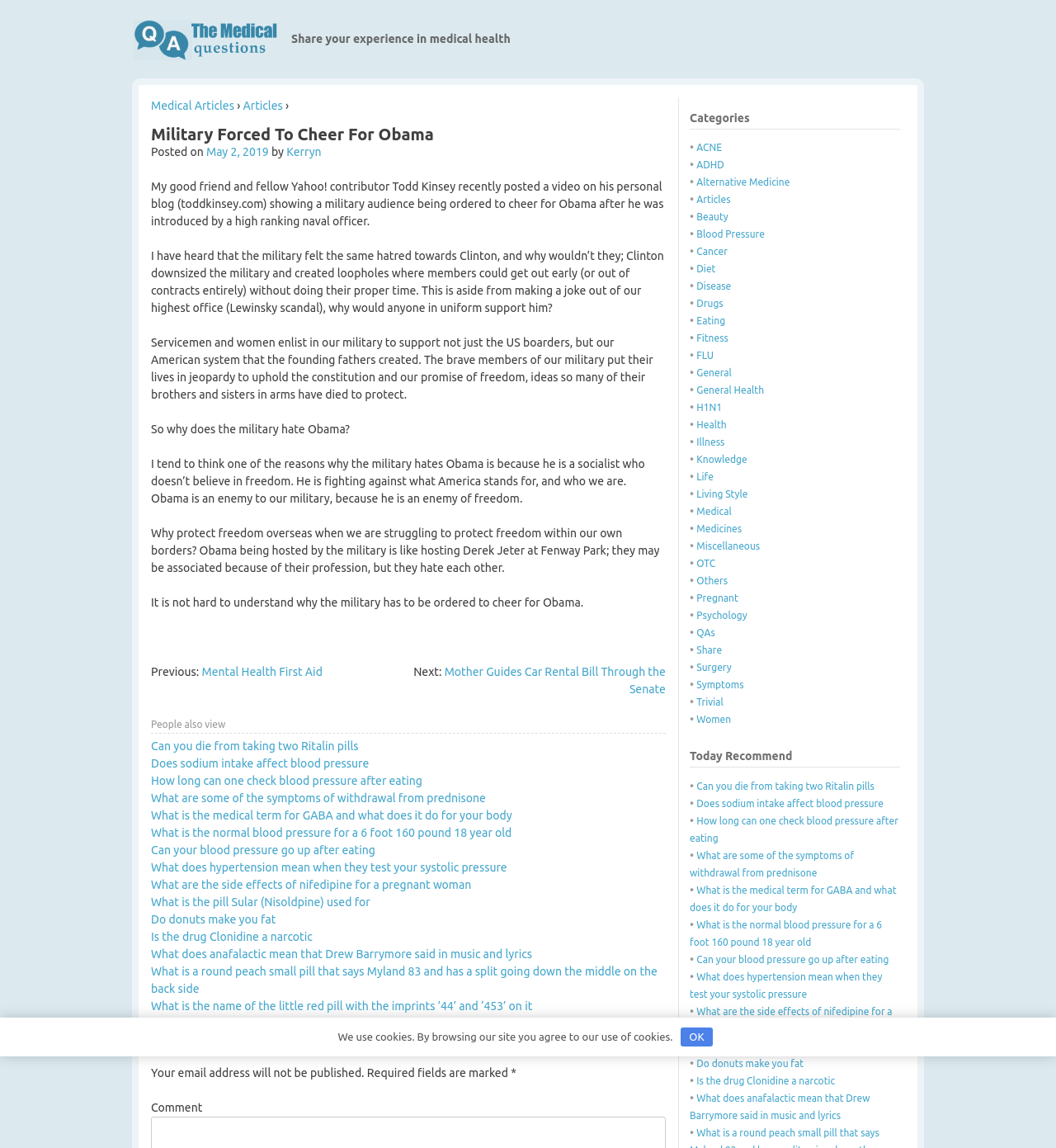Calculate the bounding box coordinates of the UI element given the description: "May 2, 2019".

[0.195, 0.127, 0.254, 0.138]